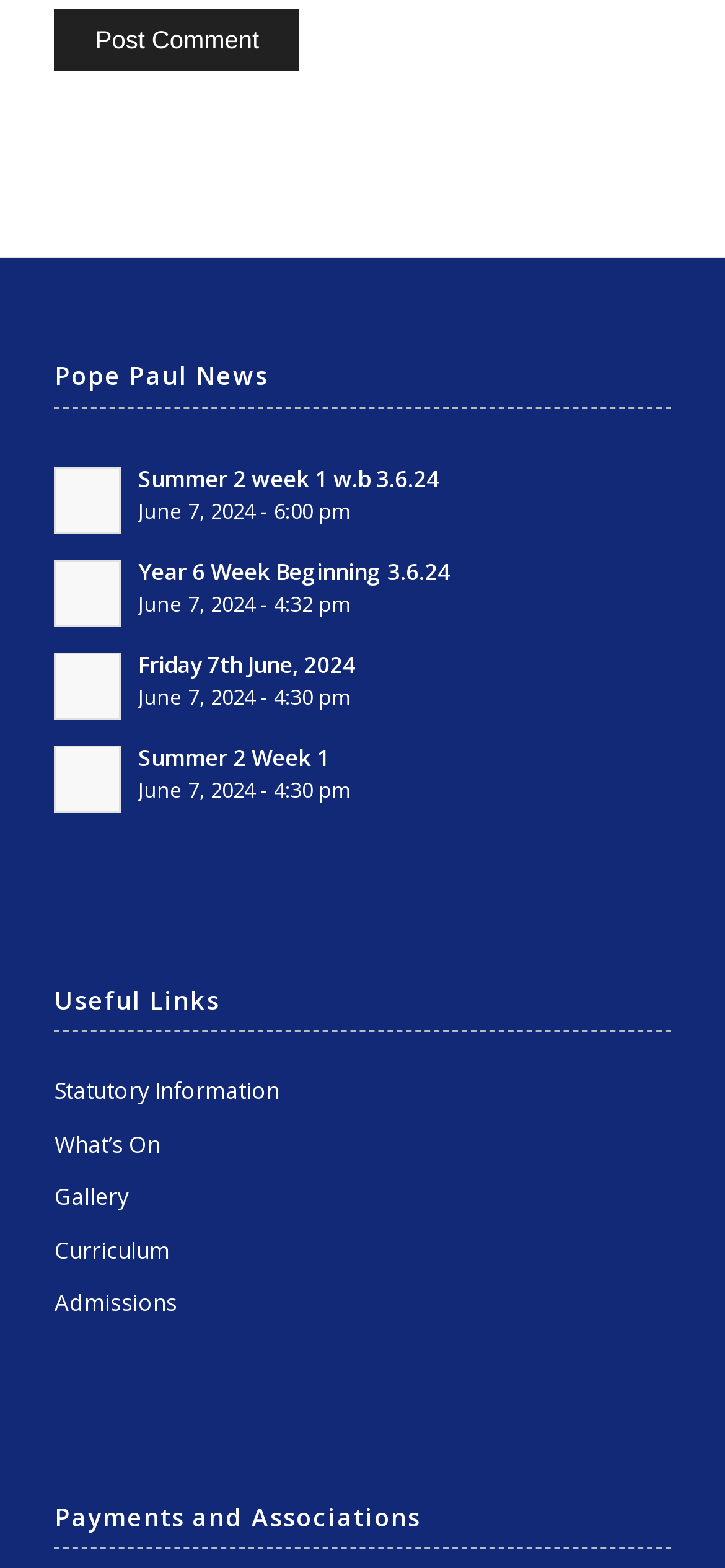What category does the 'Gallery' link belong to?
Please respond to the question with as much detail as possible.

The 'Gallery' link is located under the heading 'Useful Links', which implies that it is a part of that category and provides access to a collection of images or multimedia content.